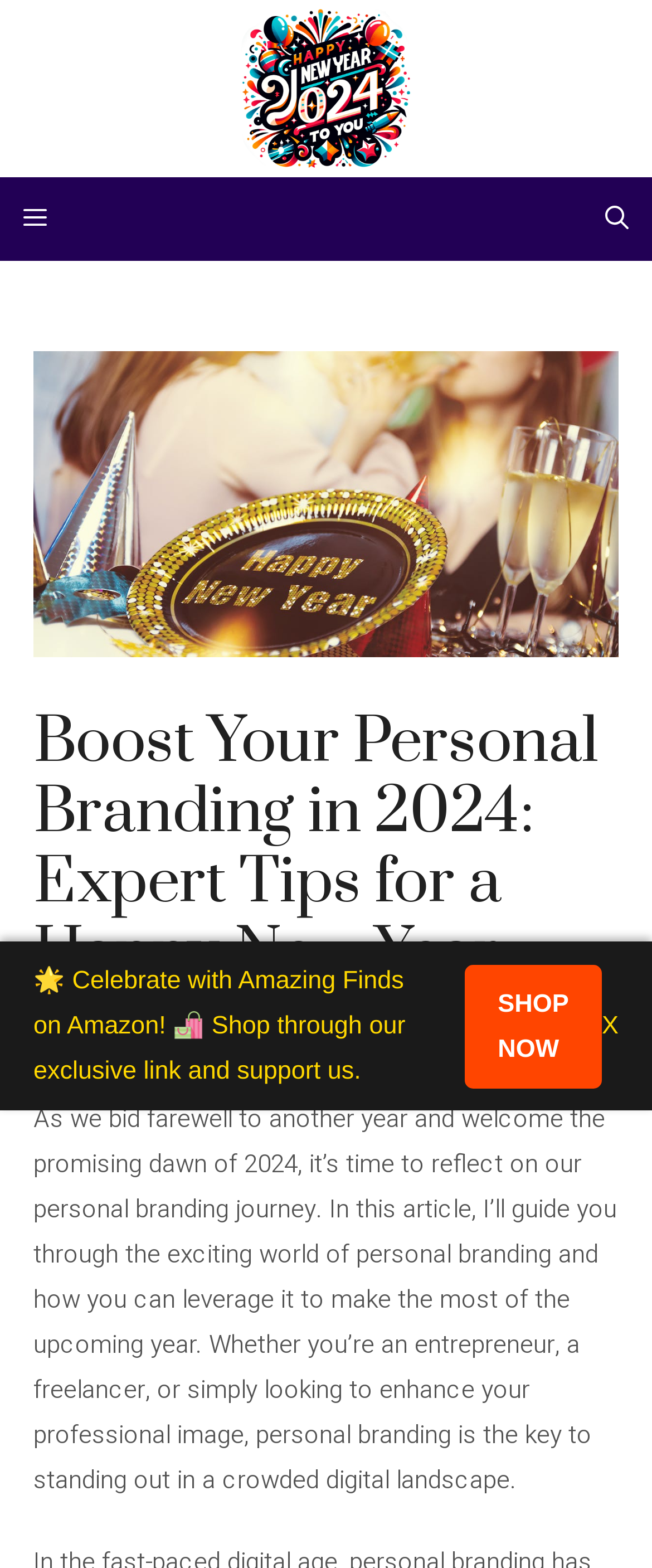What is the purpose of the article?
Give a one-word or short-phrase answer derived from the screenshot.

To guide readers on personal branding